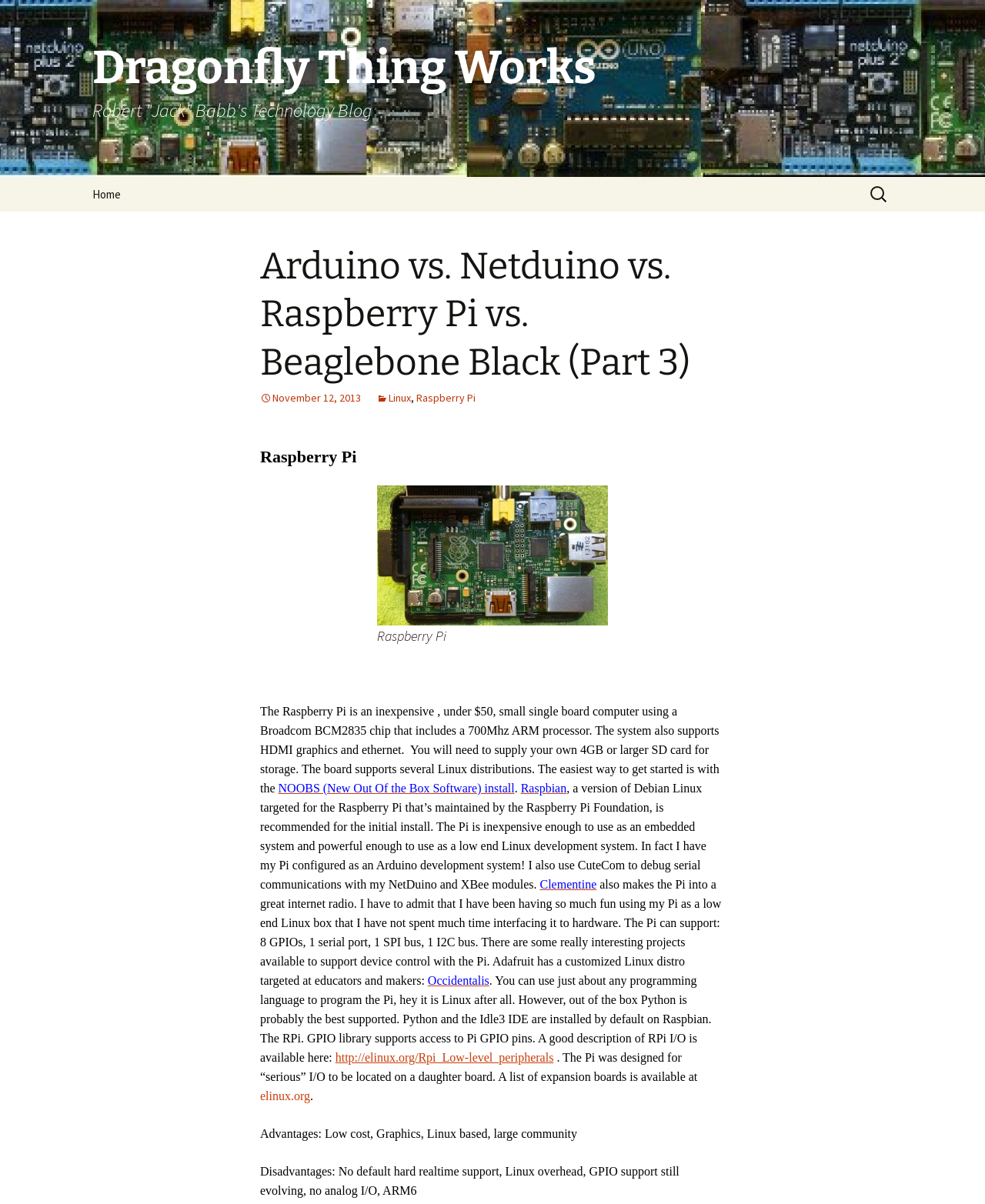Identify the headline of the webpage and generate its text content.

Dragonfly Thing Works